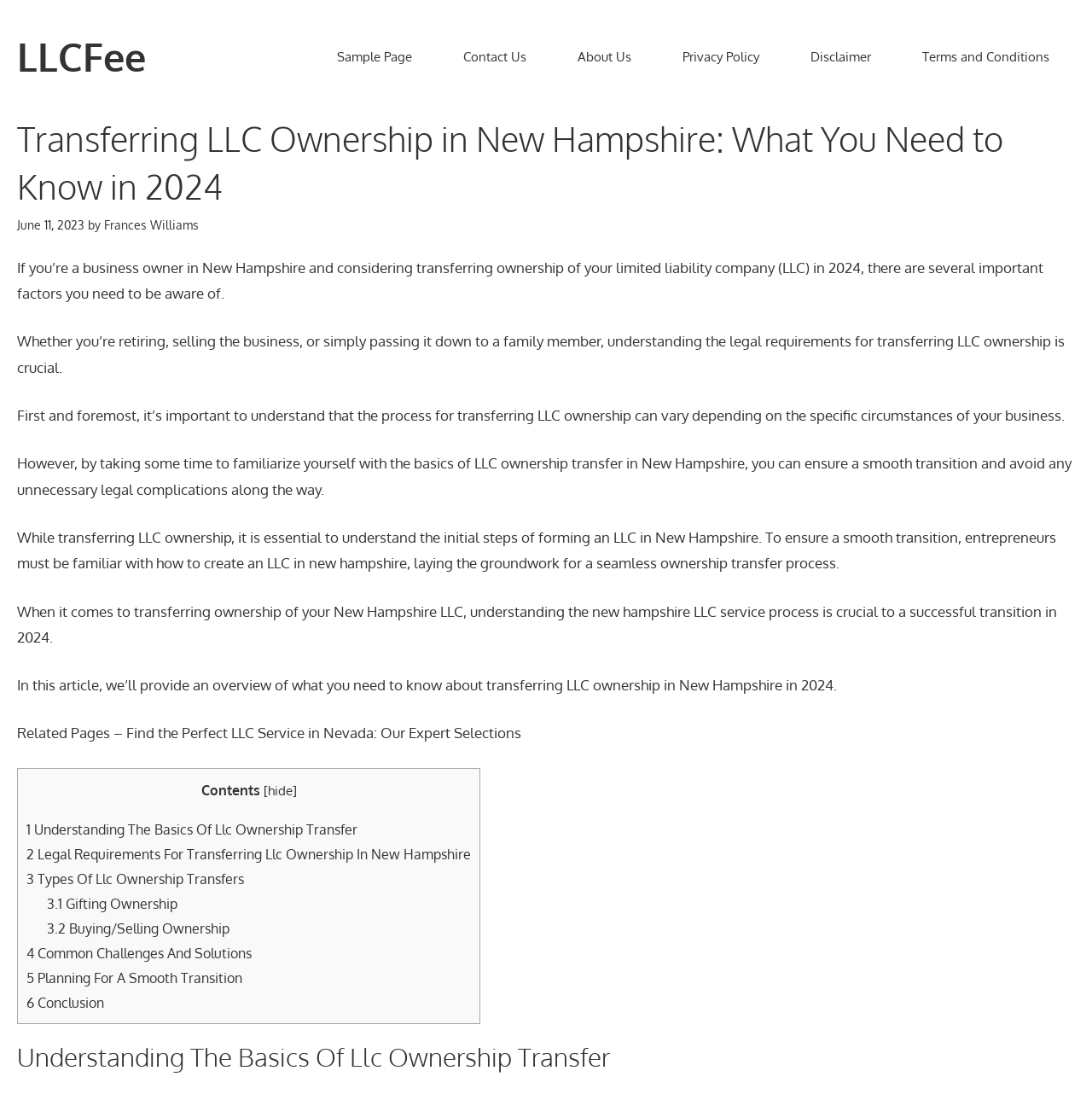Identify the bounding box for the described UI element: "6 Conclusion".

[0.024, 0.908, 0.095, 0.924]